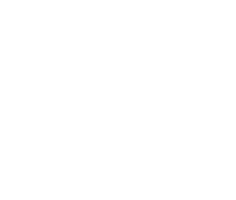Describe every aspect of the image in depth.

The image features a promotional graphic related to the musical "We Will Rock You," showcasing a design associated with the show's branding. This stunning graphic highlights the electric atmosphere of the performance, reflecting the show's high-energy themes inspired by the music of Queen. The context surrounding this image hints at notable appearances, such as Brian May being spotted in the audience at the Ipswich Regent theater while enjoying the show, which adds an extra layer of excitement for fans of the legendary band. The connection between the show and its audience is palpable, as anecdotes shared by attendees reveal their enthusiasm about being in the same space as music icons. This captures the thrill of live theater and the cultural impact that "We Will Rock You" continues to have.